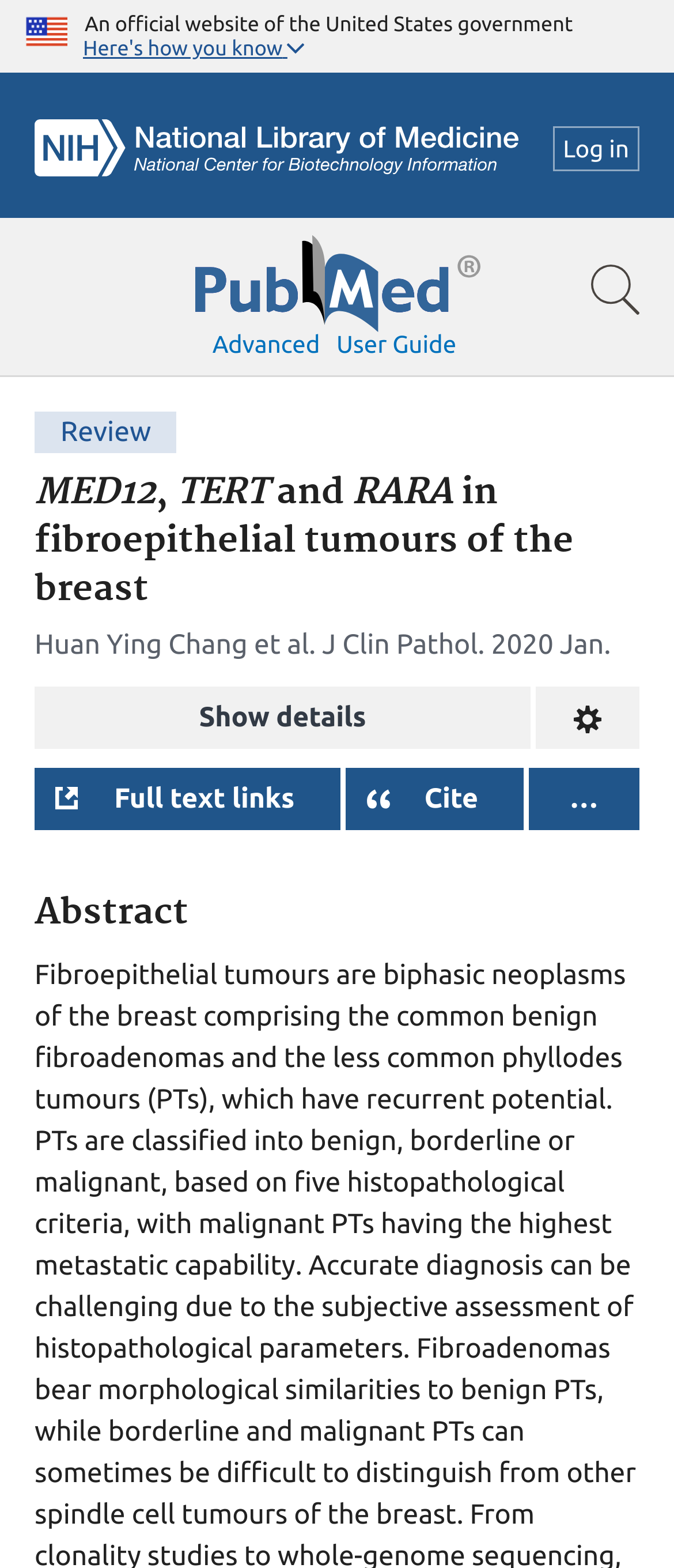Identify the bounding box coordinates of the region that should be clicked to execute the following instruction: "View full article details".

[0.051, 0.438, 0.787, 0.478]